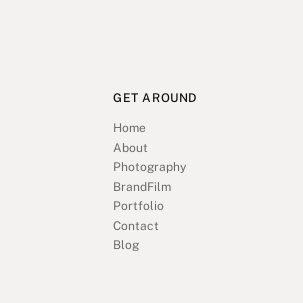Respond to the question with just a single word or phrase: 
What is the design style of the layout?

Minimalist